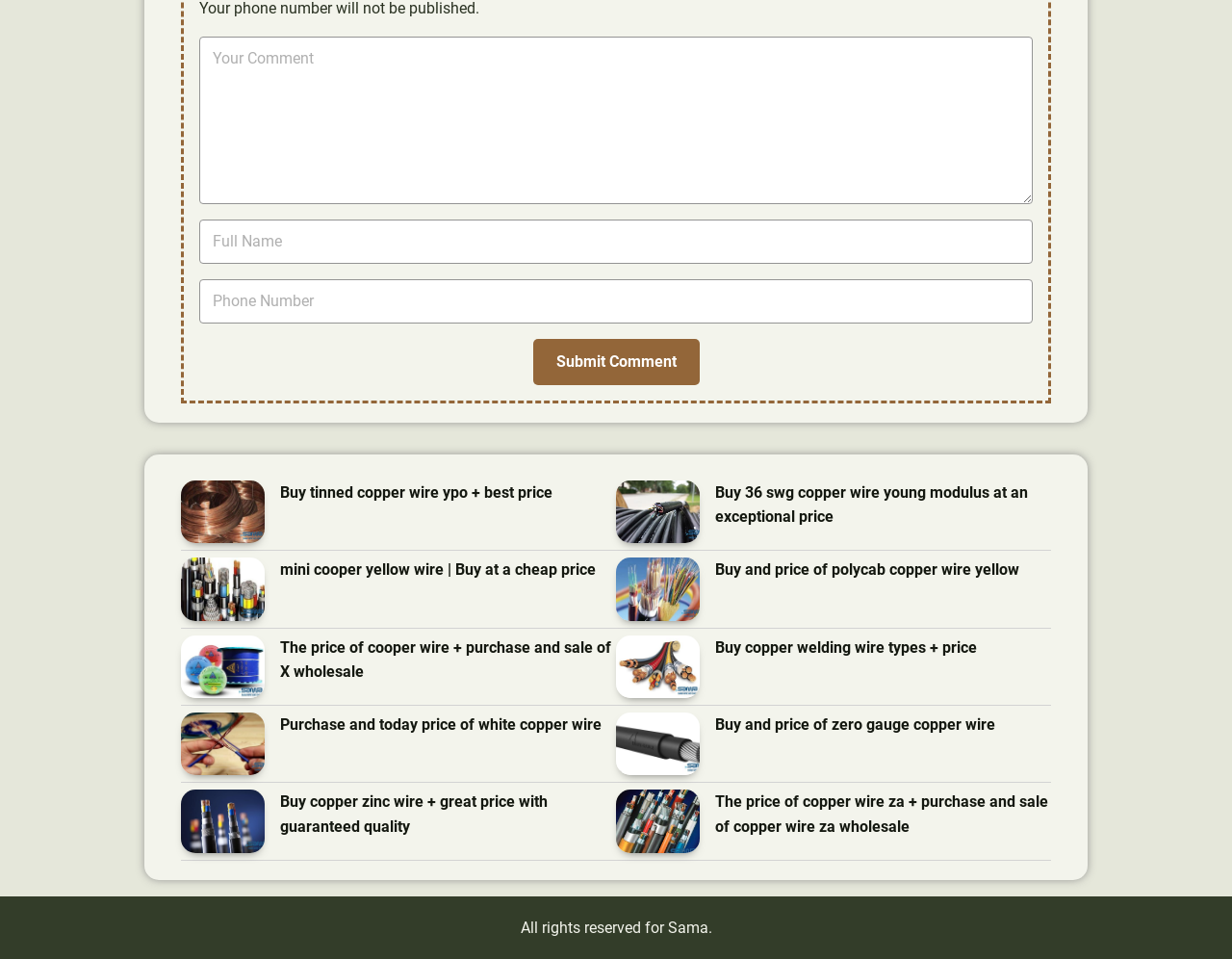Give a one-word or short phrase answer to the question: 
What type of products are being promoted on this webpage?

Copper wires